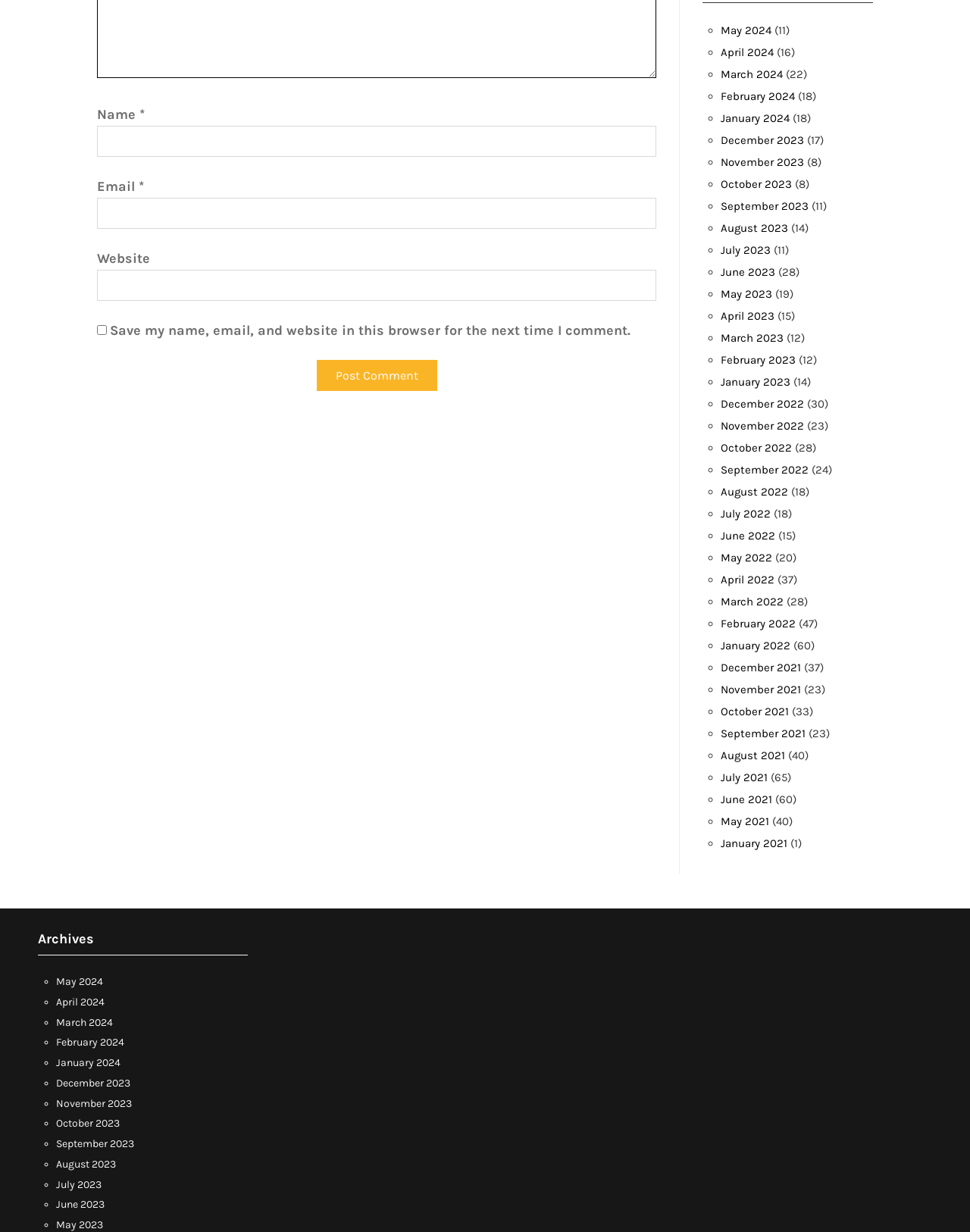What is required to post a comment?
Please look at the screenshot and answer in one word or a short phrase.

Name and Email